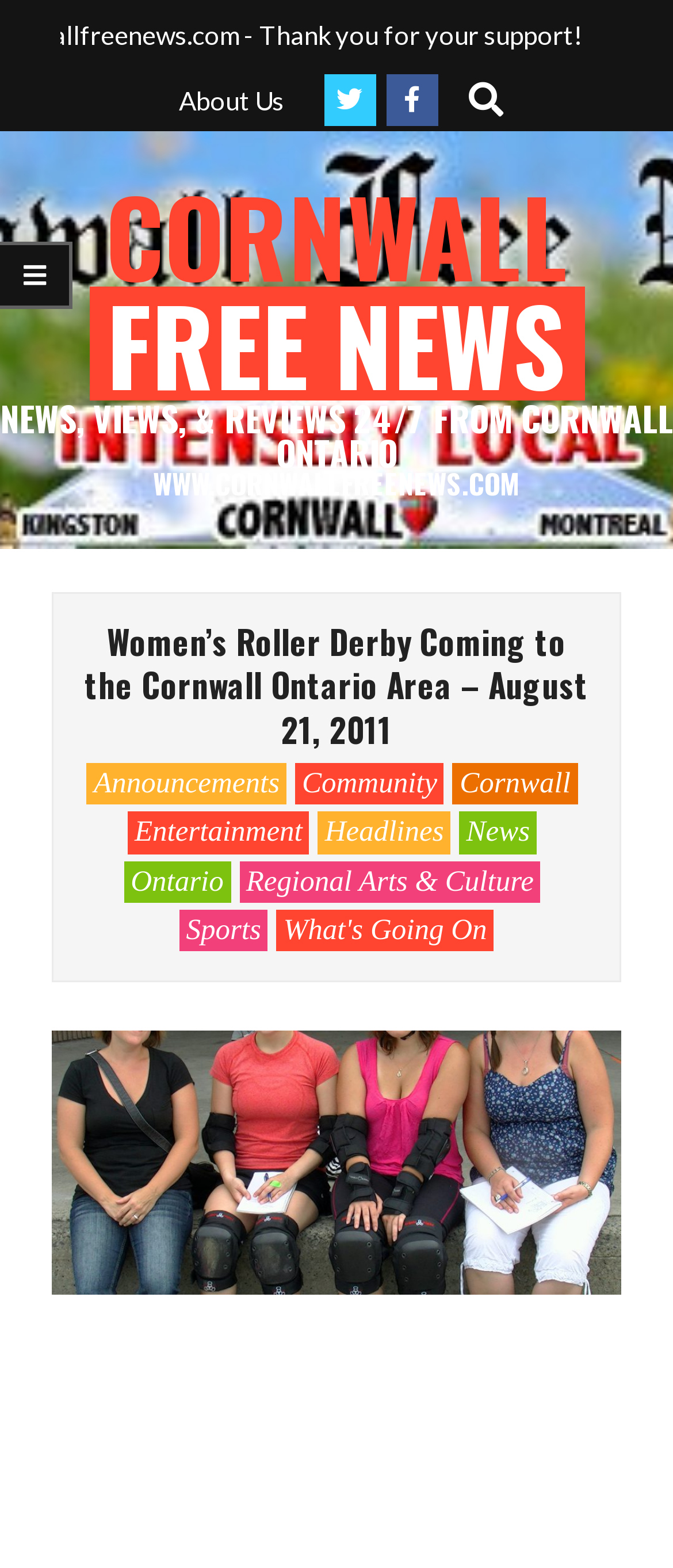Can you pinpoint the bounding box coordinates for the clickable element required for this instruction: "Click on About Us"? The coordinates should be four float numbers between 0 and 1, i.e., [left, top, right, bottom].

[0.265, 0.054, 0.422, 0.073]